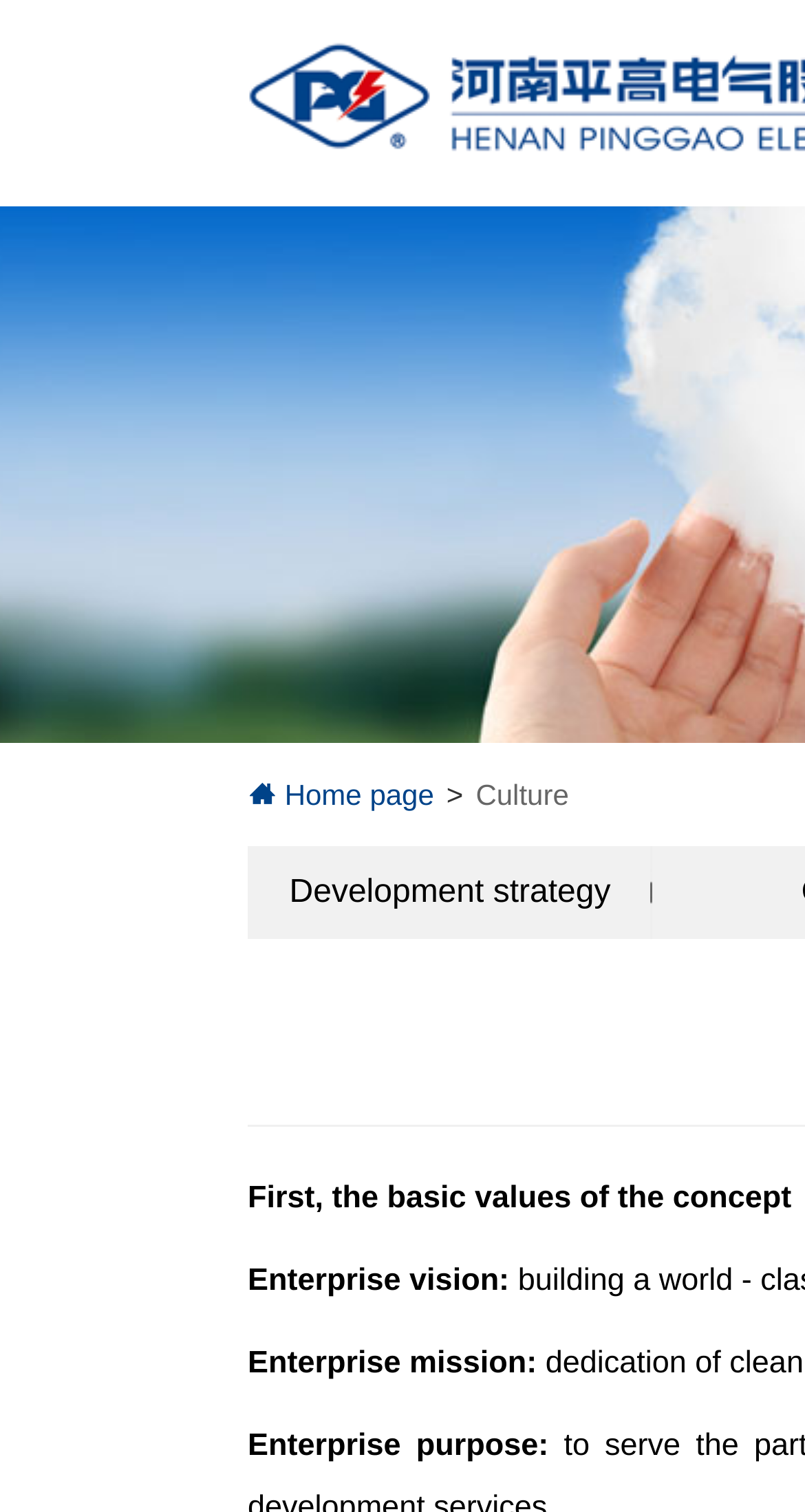What is the purpose of the company?
Using the visual information from the image, give a one-word or short-phrase answer.

Enterprise purpose